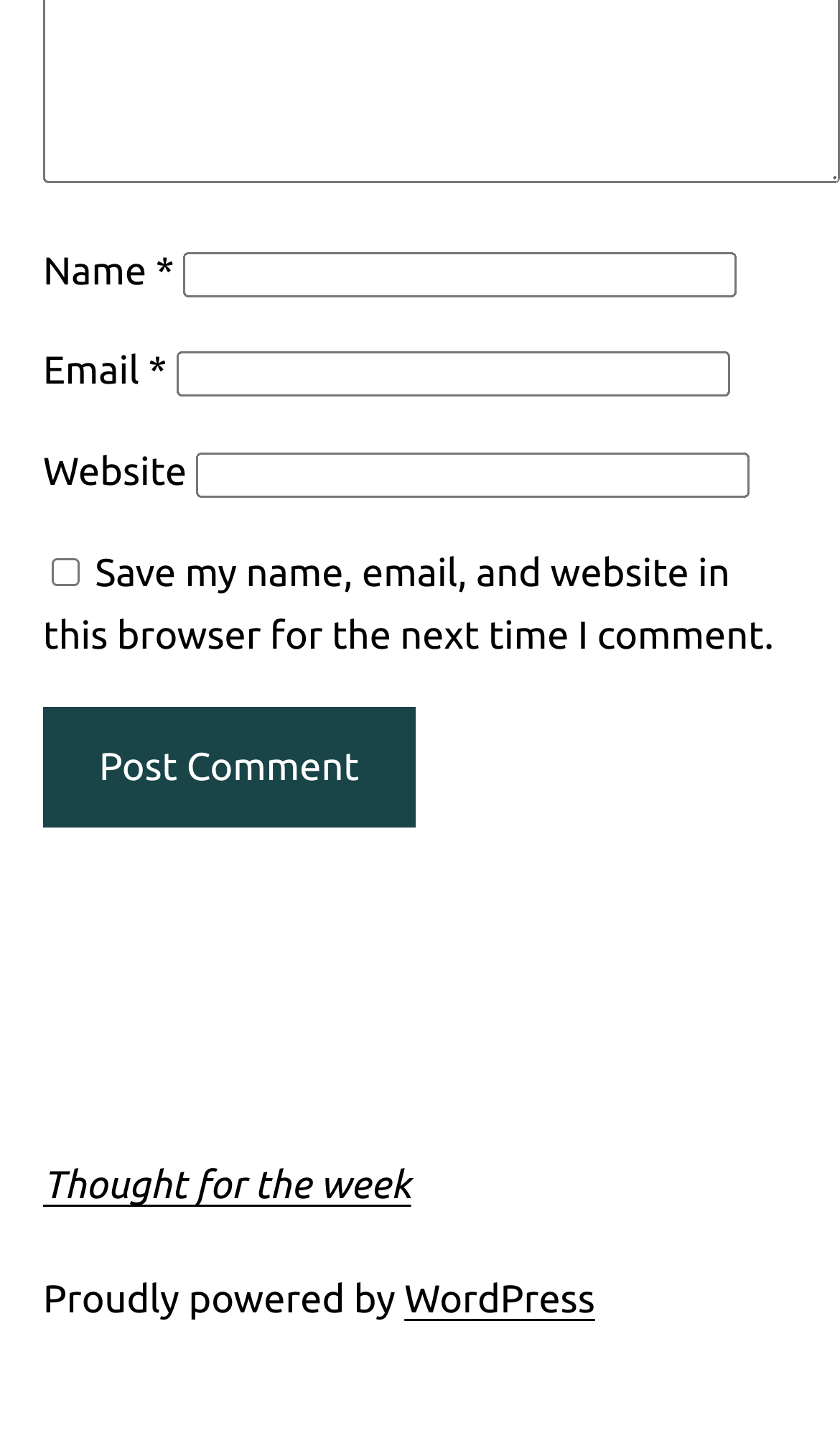Provide your answer to the question using just one word or phrase: What is the button used for?

Post Comment